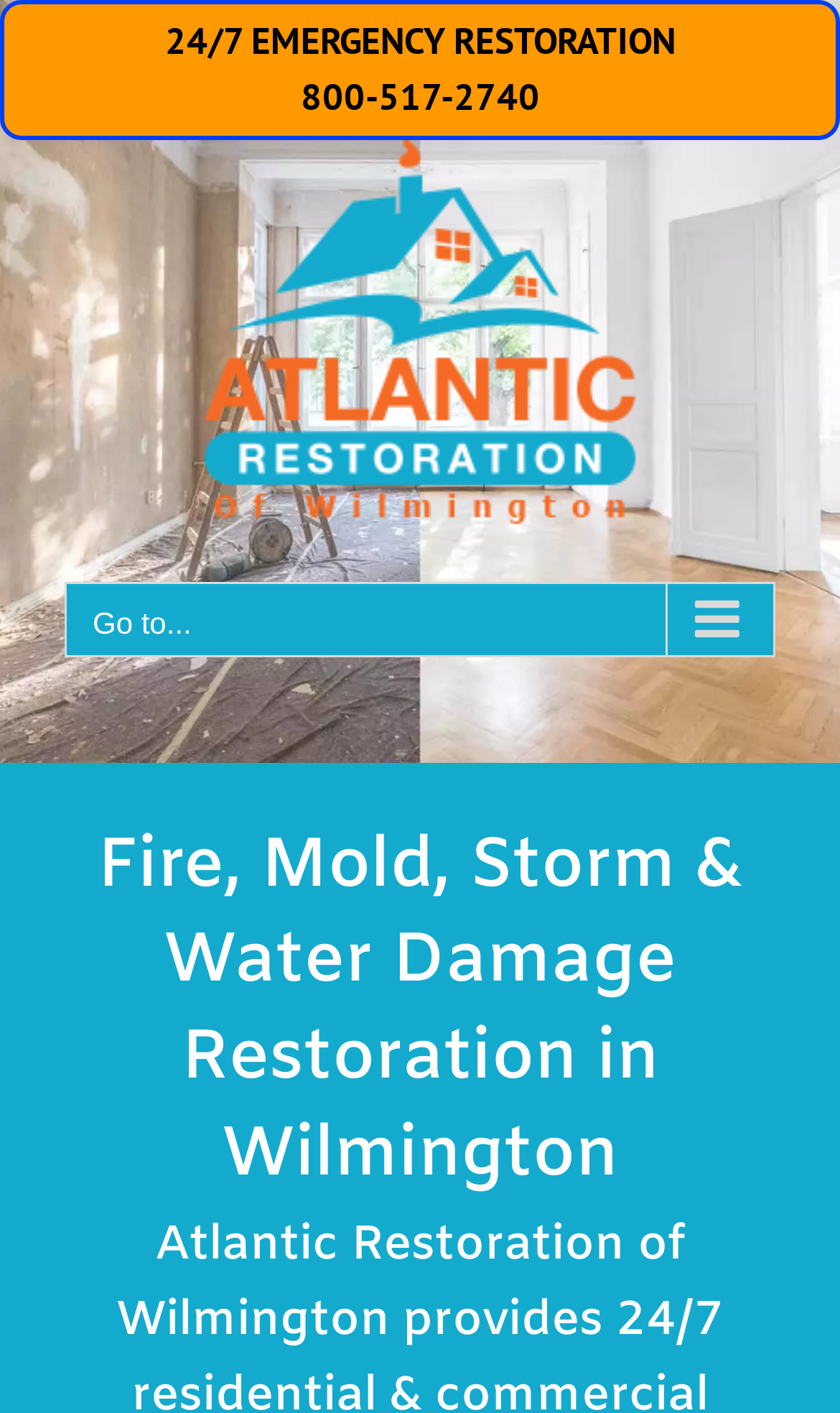What is the primary heading on this webpage?

Fire, Mold, Storm & Water Damage Restoration in Wilmington
Atlantic Restoration of Wilmington provides 24/7 residential & commercial emergency restoration services in Wilmington NC